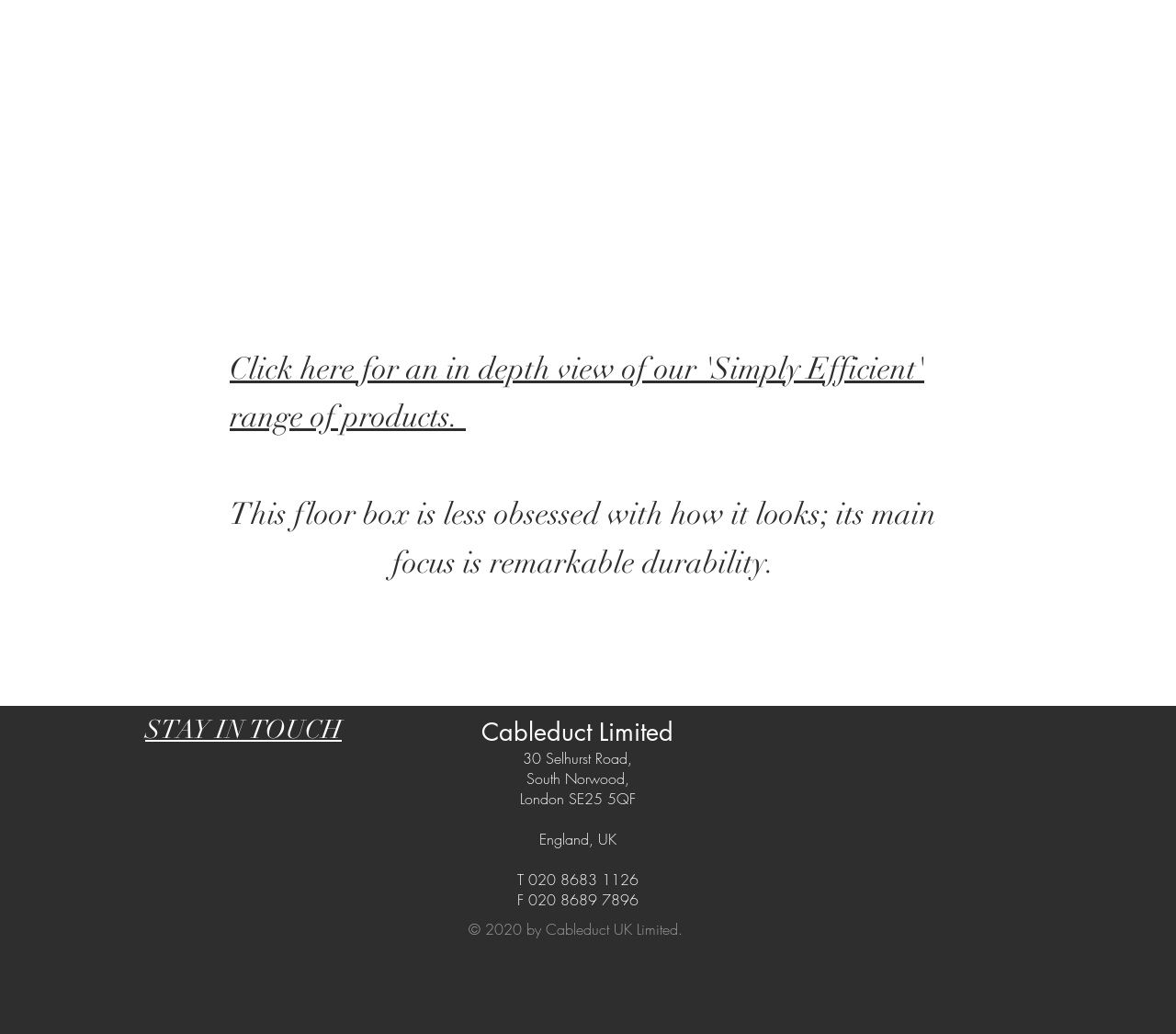What is the focus of the floor box?
Refer to the image and provide a concise answer in one word or phrase.

remarkable durability